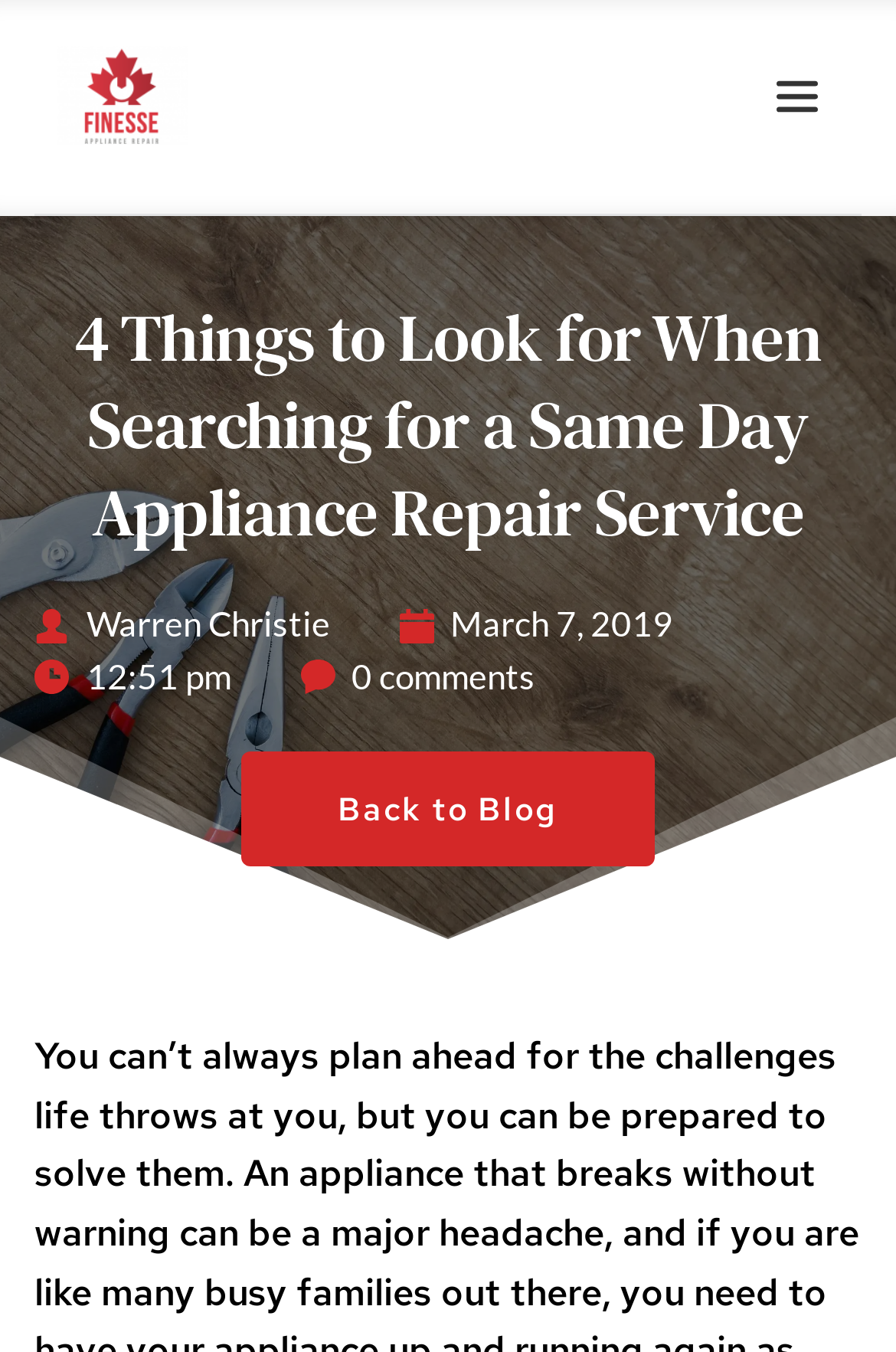What is the name of the author of the article?
Using the image, give a concise answer in the form of a single word or short phrase.

Warren Christie